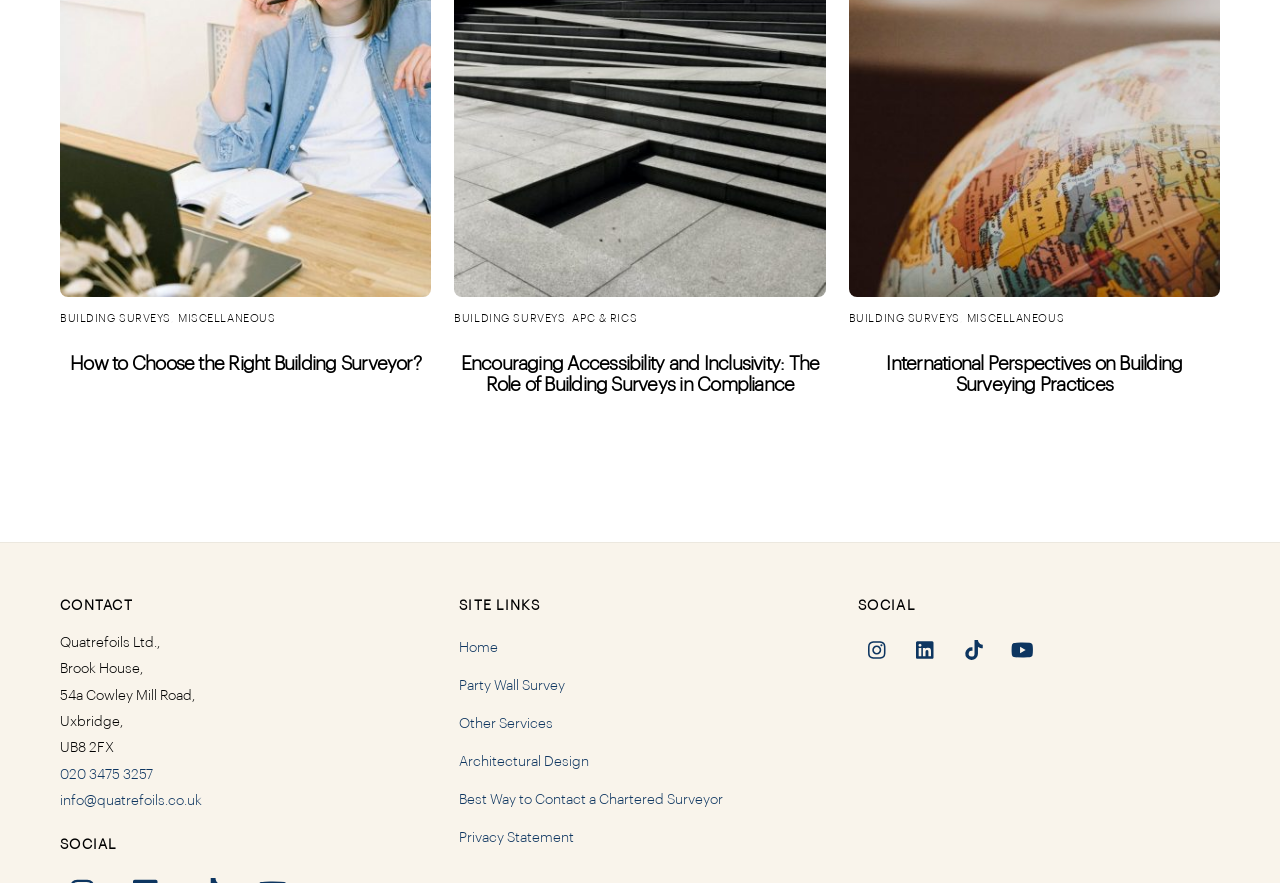Show me the bounding box coordinates of the clickable region to achieve the task as per the instruction: "Follow on LinkedIn".

[0.716, 0.724, 0.731, 0.747]